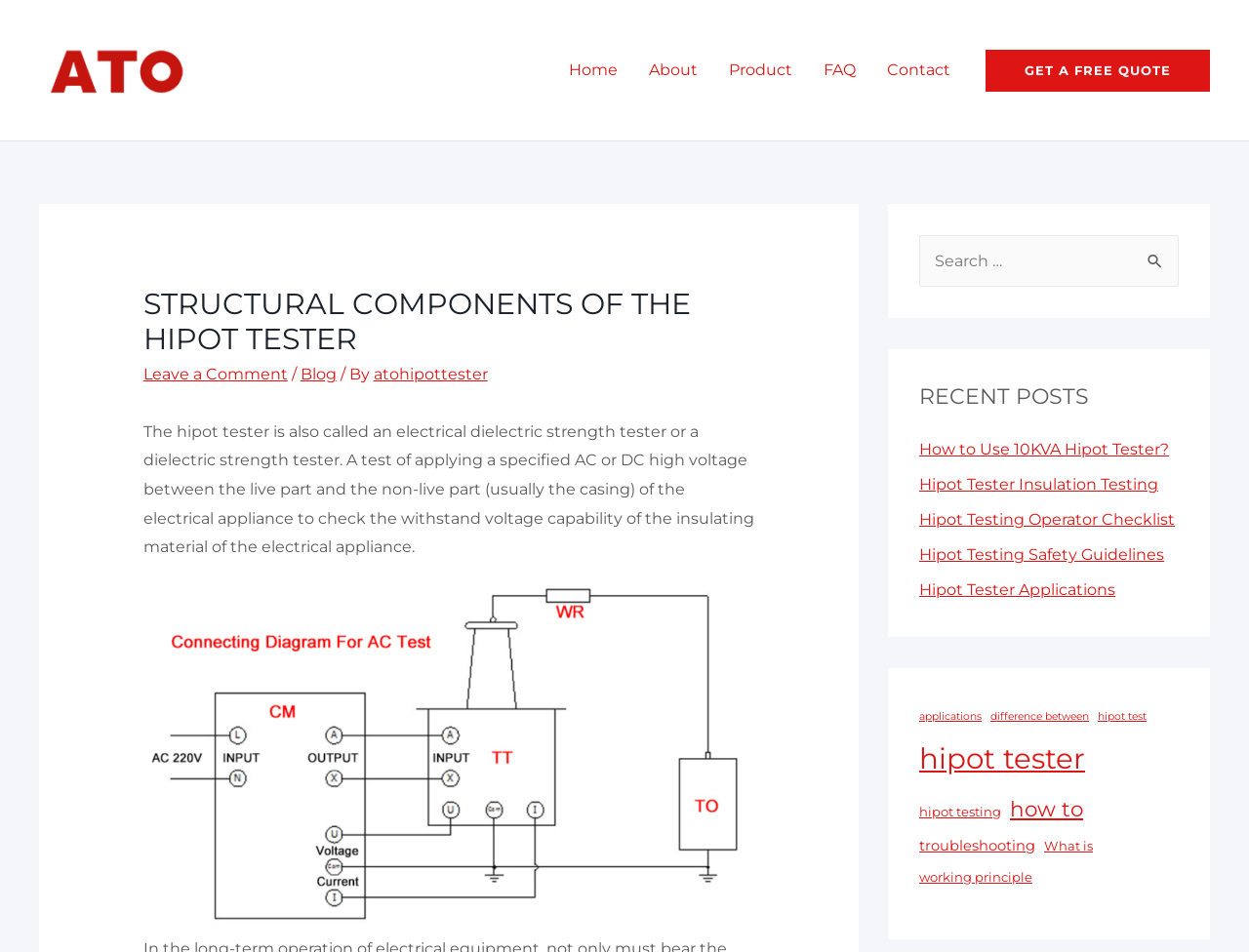Please specify the bounding box coordinates of the clickable section necessary to execute the following command: "Visit the 'Home' page".

[0.443, 0.038, 0.507, 0.11]